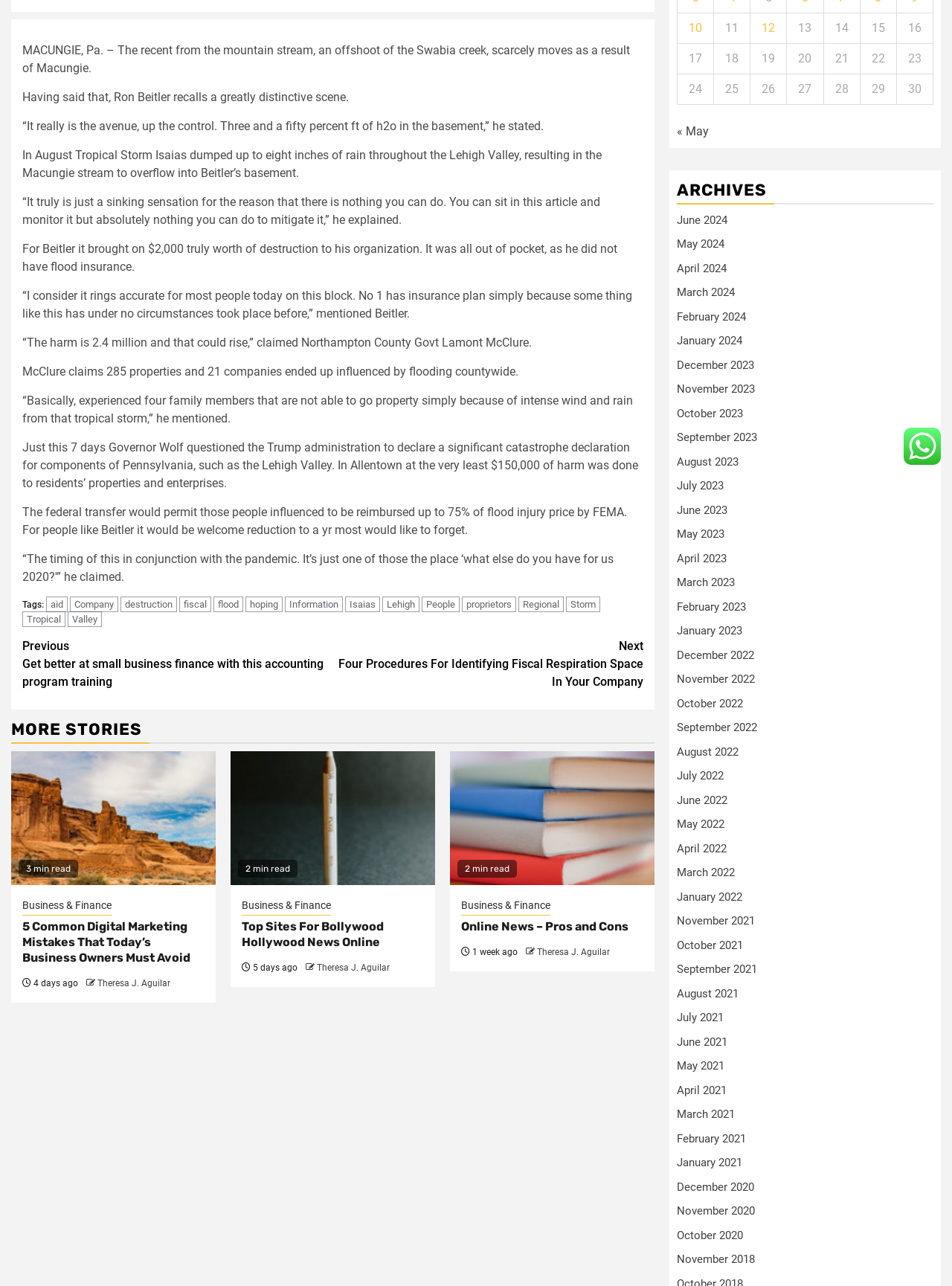Using the element description: "ReJAM", determine the bounding box coordinates for the specified UI element. The coordinates should be four float numbers between 0 and 1, [left, top, right, bottom].

None